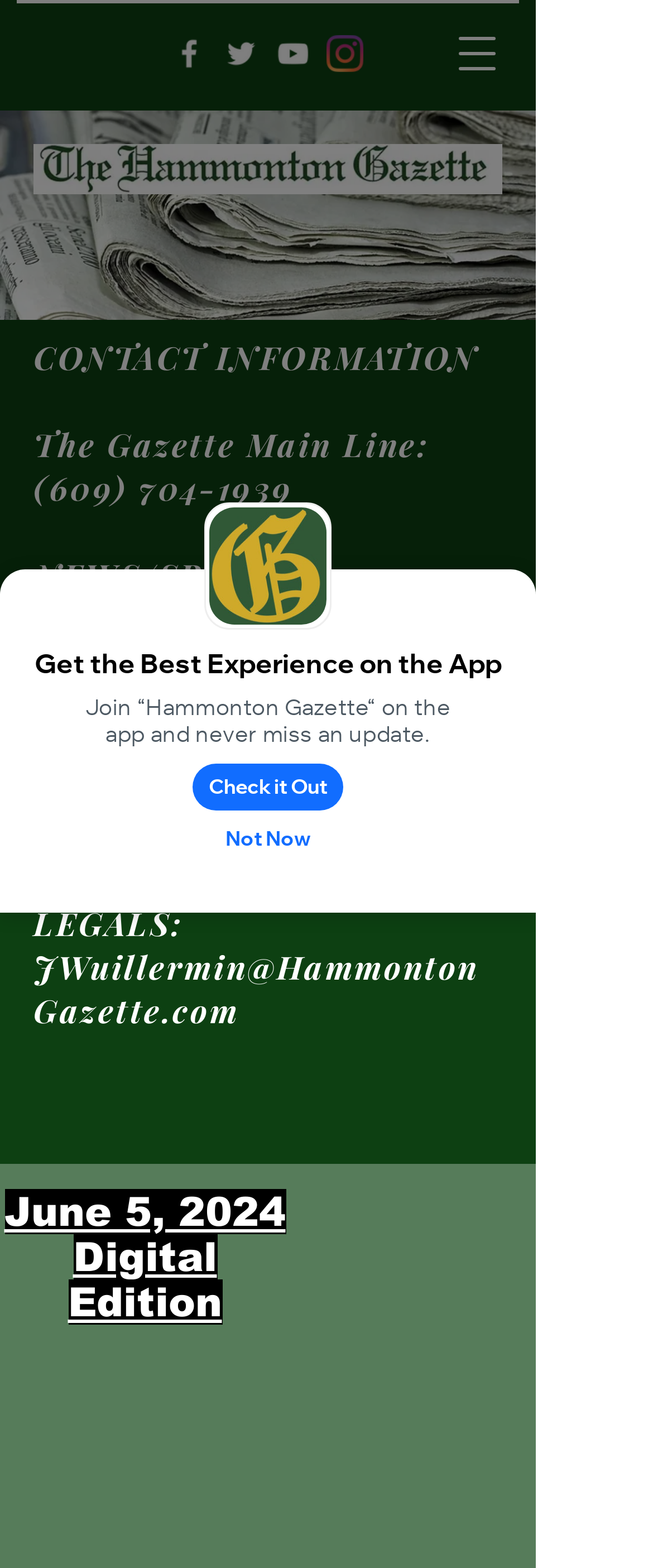What is the phone number for the Gazette Main Line?
Using the picture, provide a one-word or short phrase answer.

(609) 704-1939